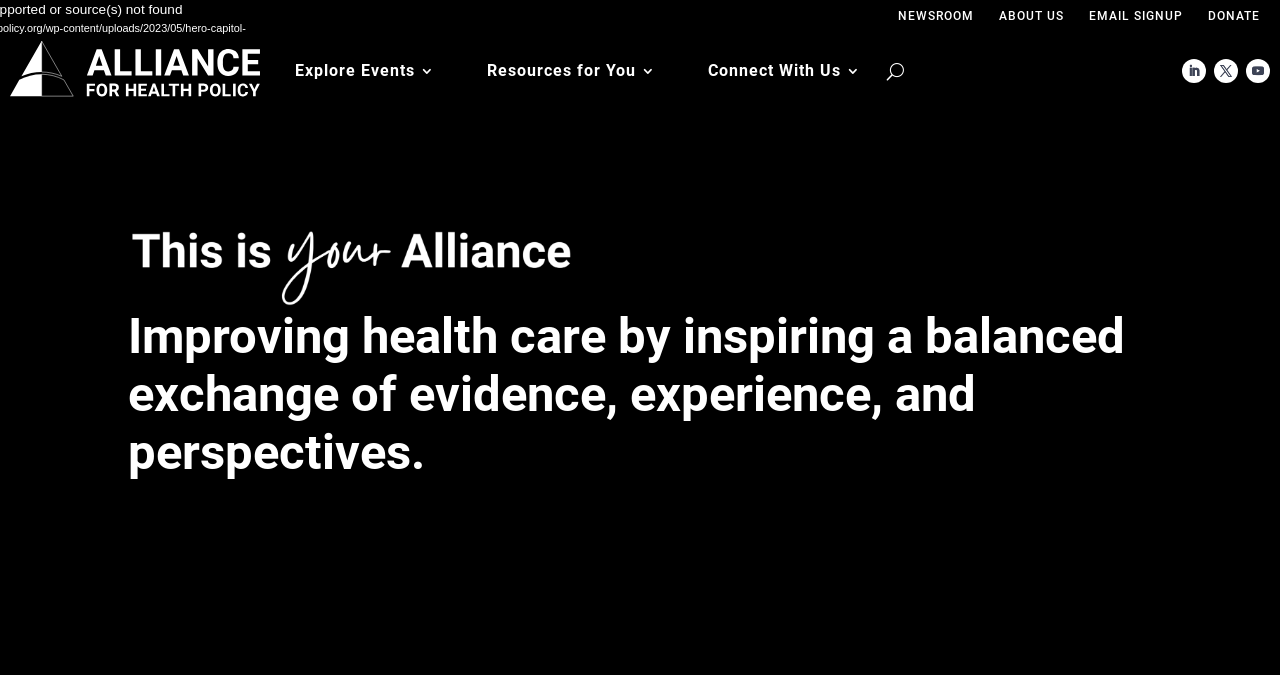Identify the bounding box coordinates for the UI element that matches this description: "Resources for You".

[0.38, 0.095, 0.512, 0.127]